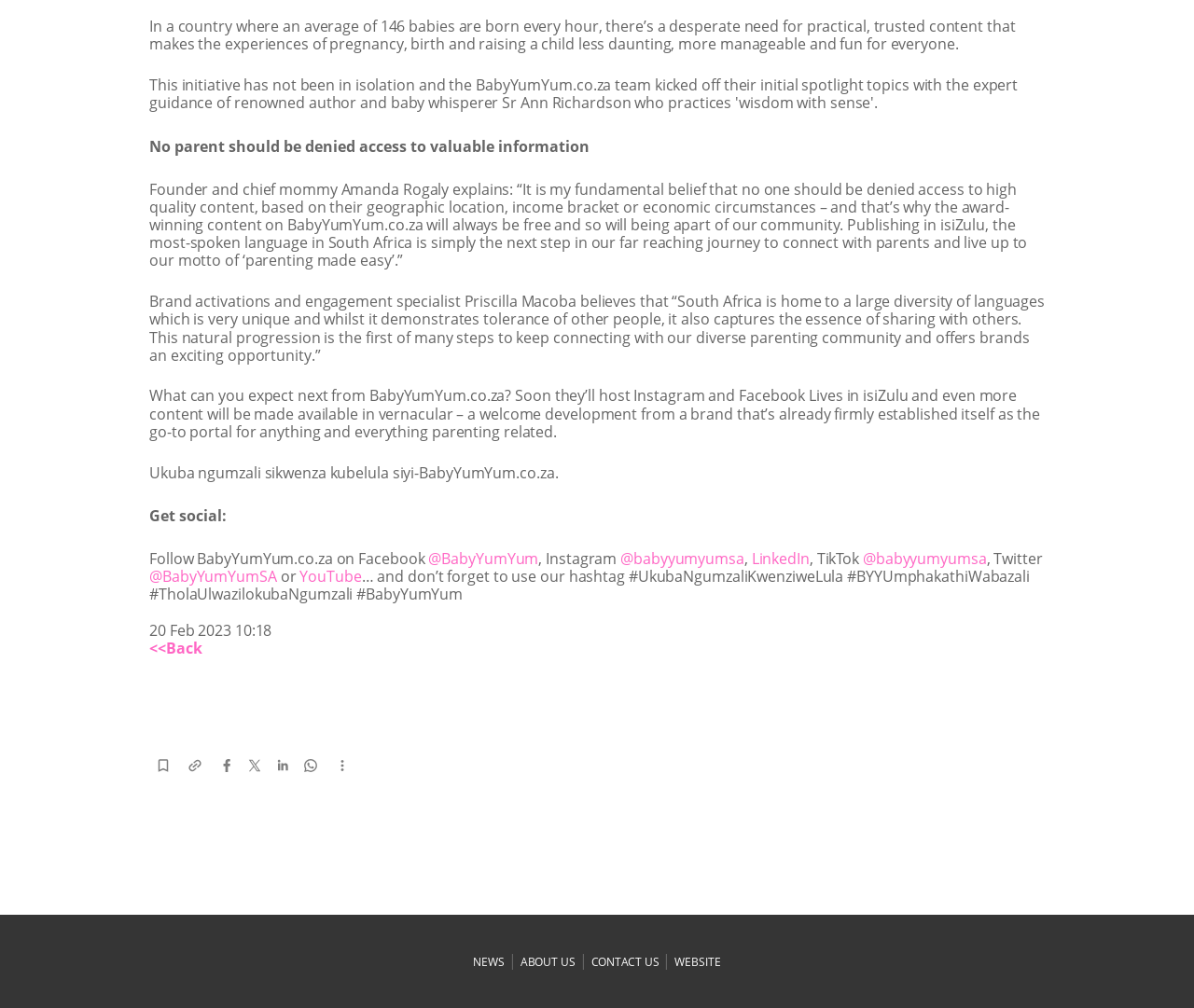Provide the bounding box coordinates of the HTML element this sentence describes: "Gold-Cup-2019-Program-english".

None